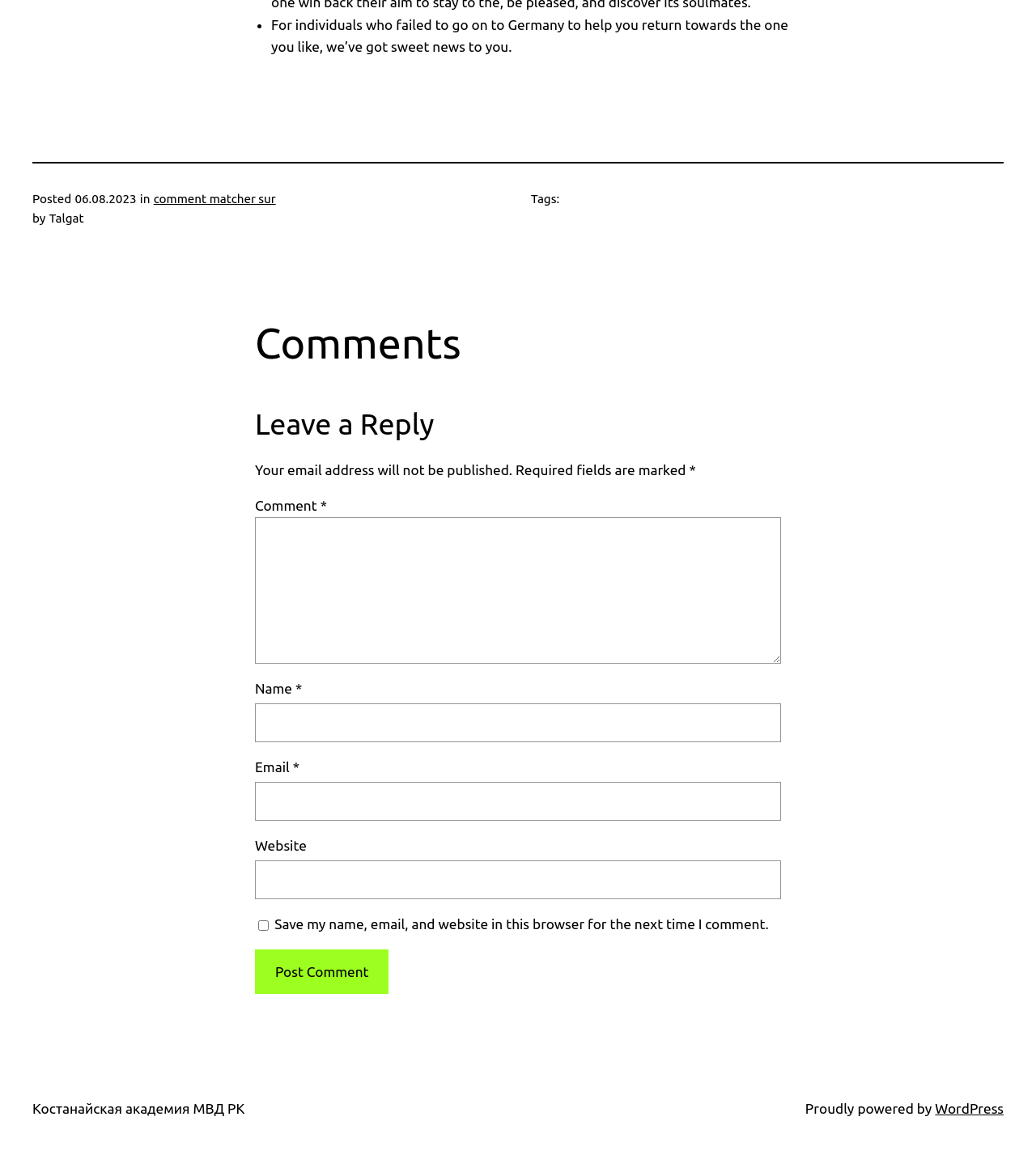Find the bounding box of the element with the following description: "parent_node: Comment * name="comment"". The coordinates must be four float numbers between 0 and 1, formatted as [left, top, right, bottom].

[0.246, 0.448, 0.754, 0.575]